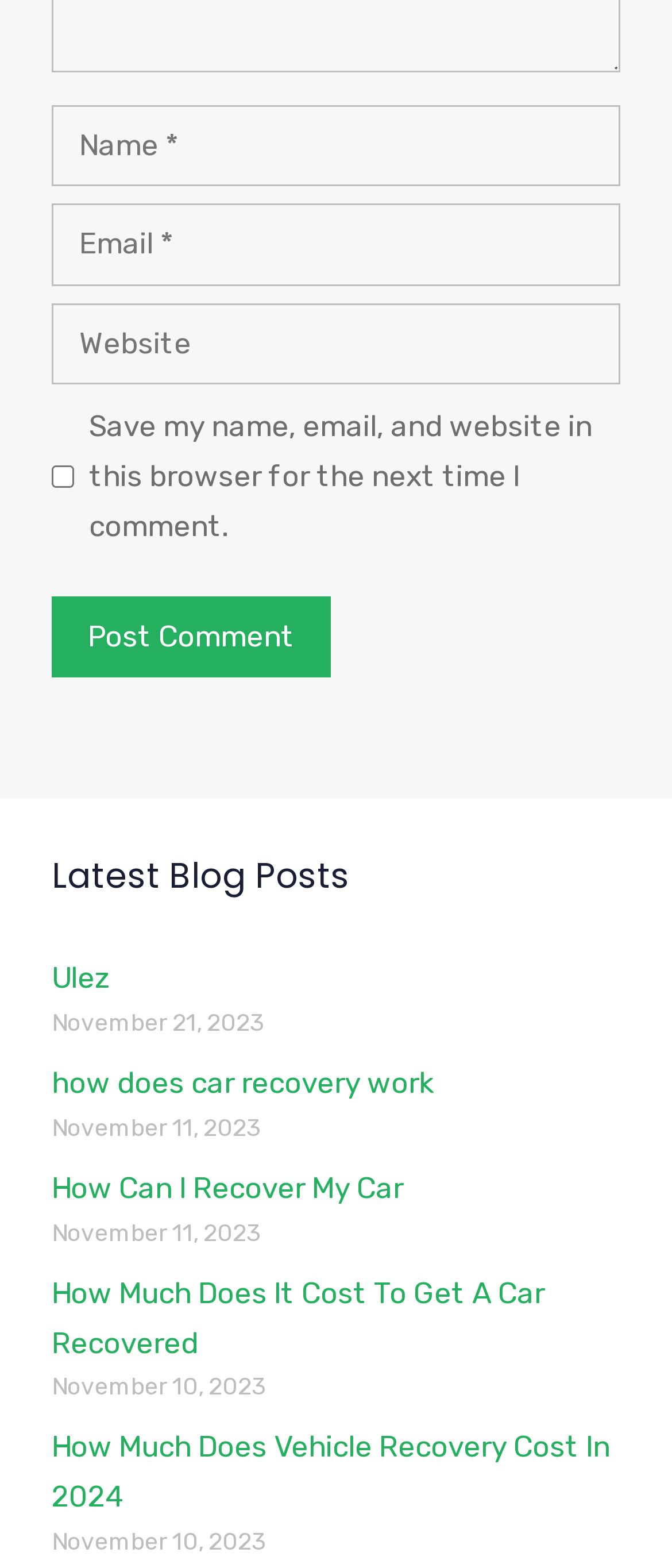How many blog posts are listed?
Examine the webpage screenshot and provide an in-depth answer to the question.

There are 5 blog posts listed, which can be determined by counting the number of link elements with text content, such as 'Ulez', 'how does car recovery work', etc. under the heading 'Latest Blog Posts'.